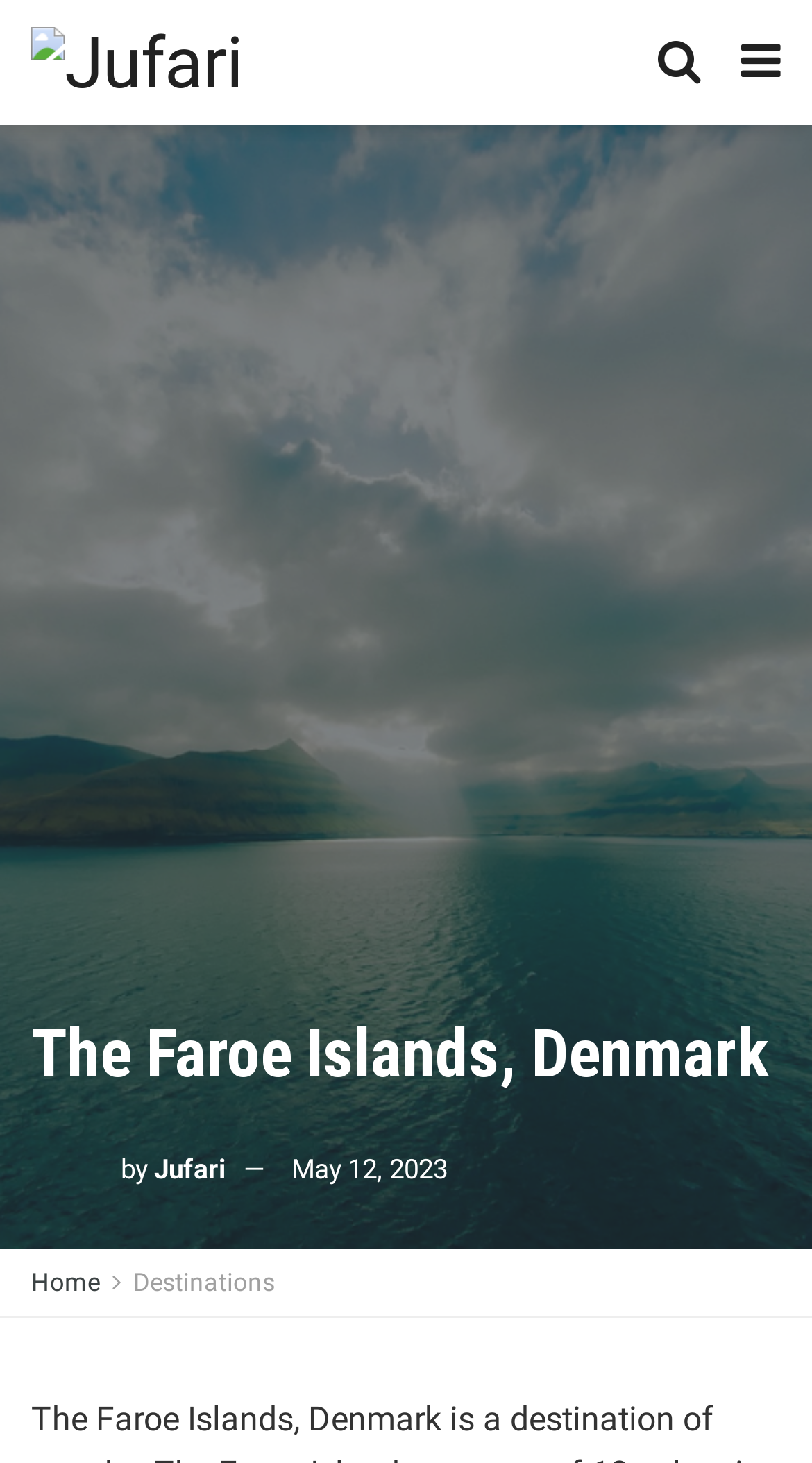Answer the question using only one word or a concise phrase: Who is the author of the article?

Jufari